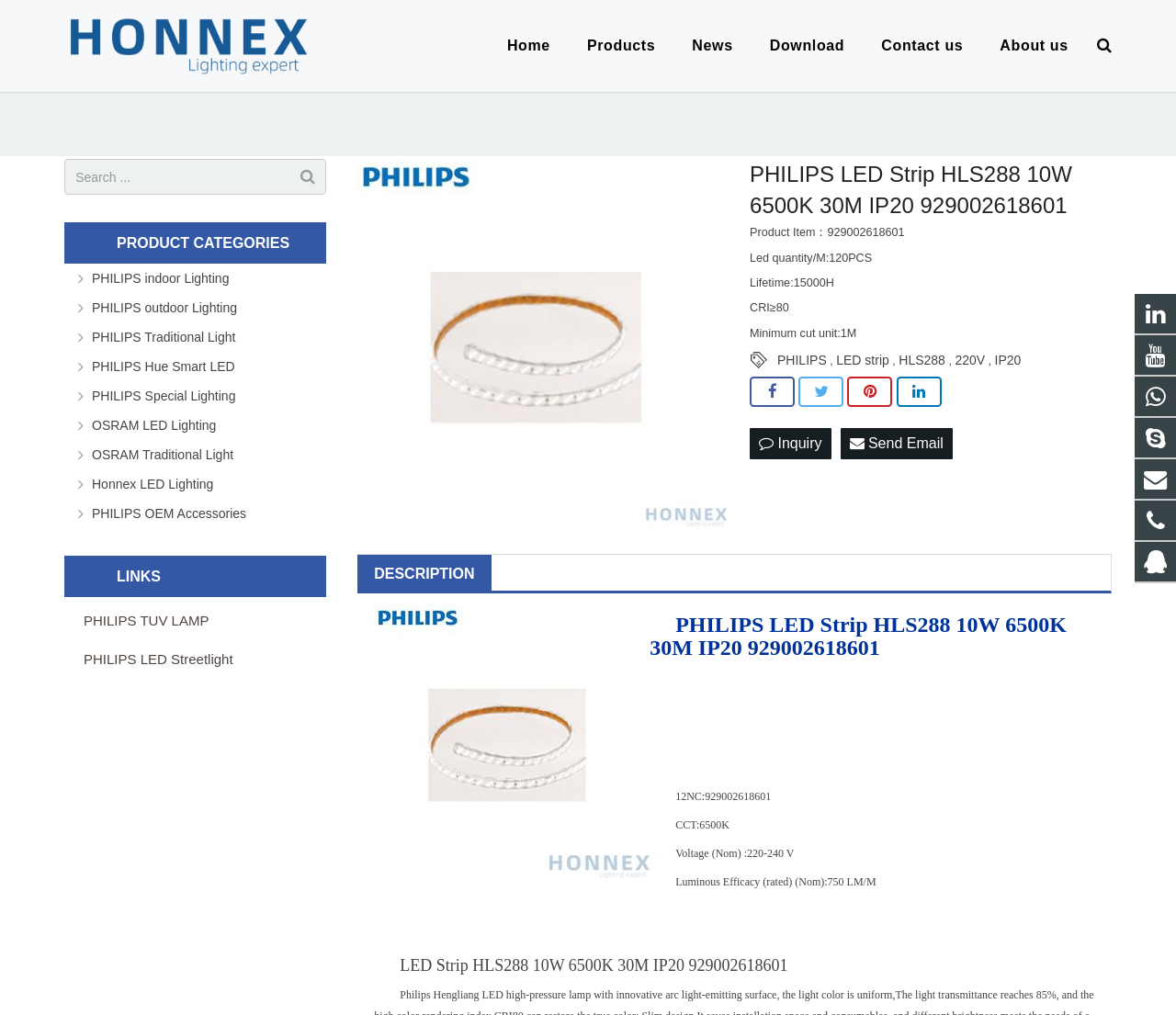What is the product name?
Identify the answer in the screenshot and reply with a single word or phrase.

PHILIPS LED Strip HLS288